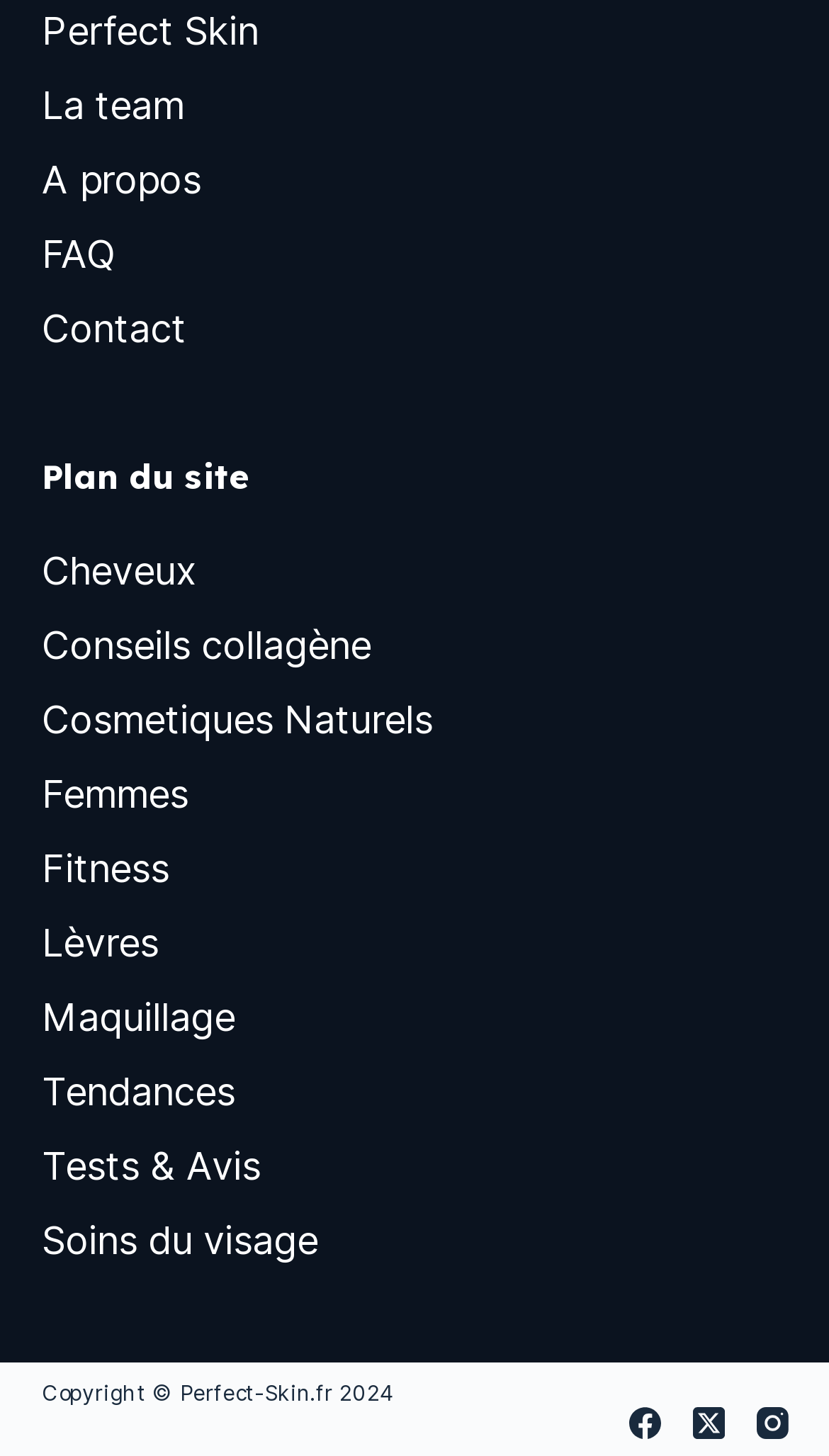Identify the bounding box coordinates of the clickable region to carry out the given instruction: "Check 'Facebook'".

[0.758, 0.966, 0.796, 0.988]